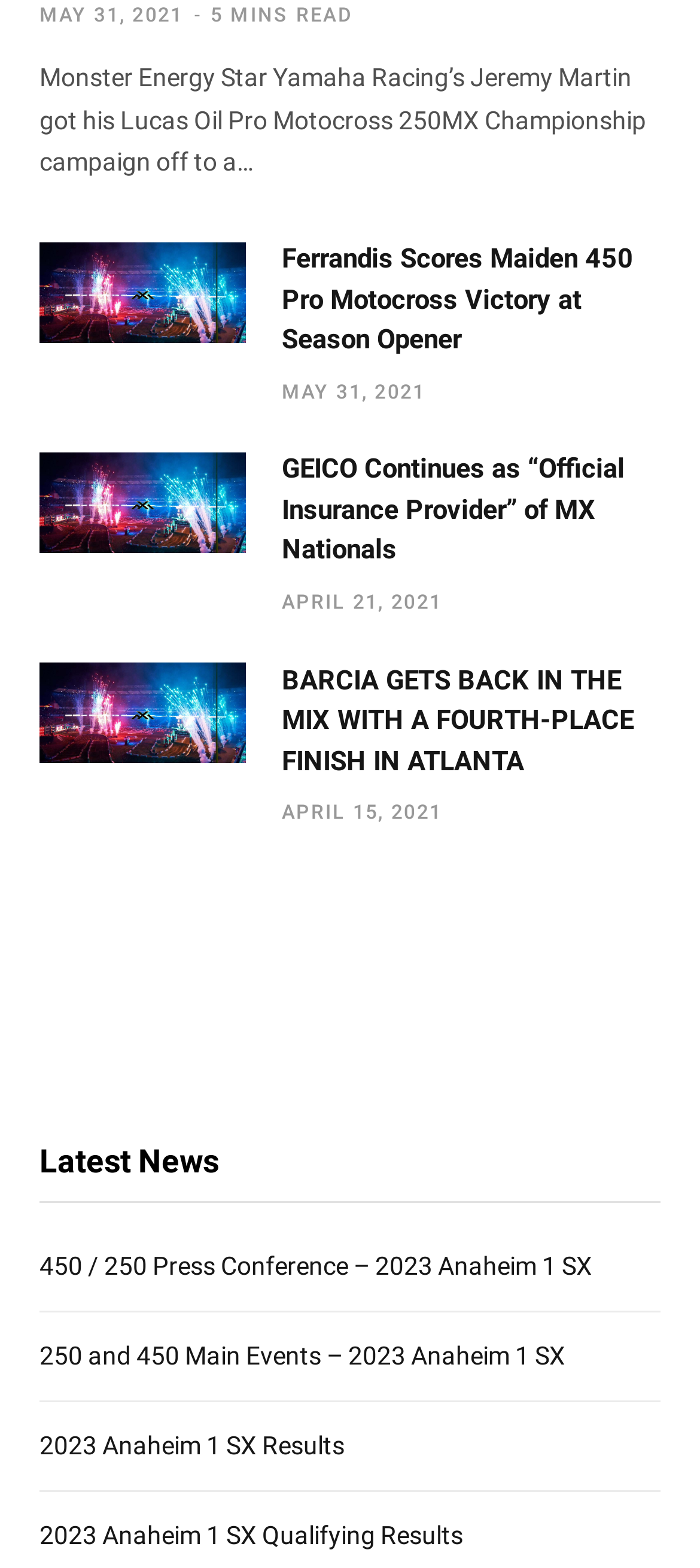Answer the question with a brief word or phrase:
What is the topic of the webpage?

Motocross news